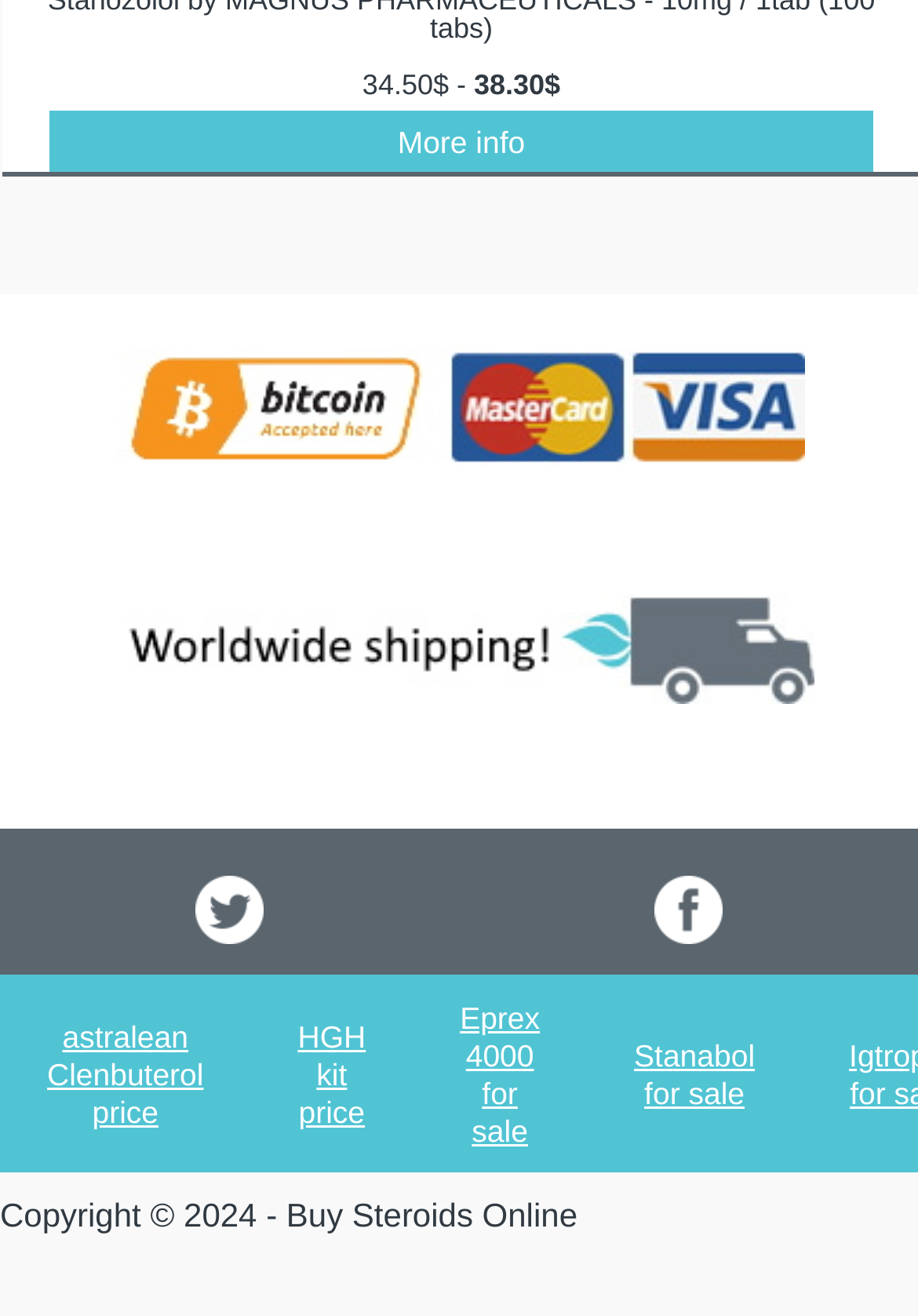What is the copyright year mentioned on this webpage?
Using the screenshot, give a one-word or short phrase answer.

2024